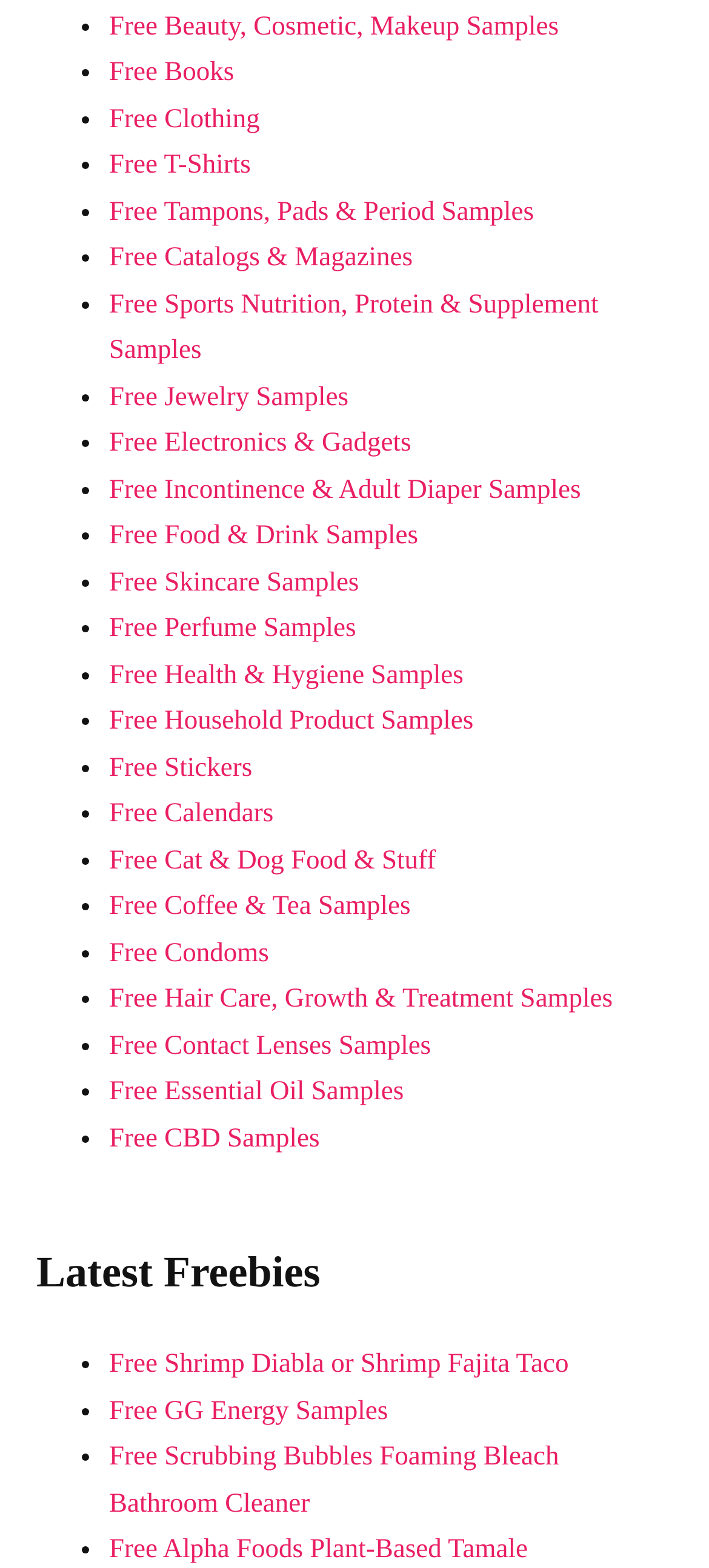How many free samples are listed under 'Latest Freebies'?
Using the screenshot, give a one-word or short phrase answer.

3